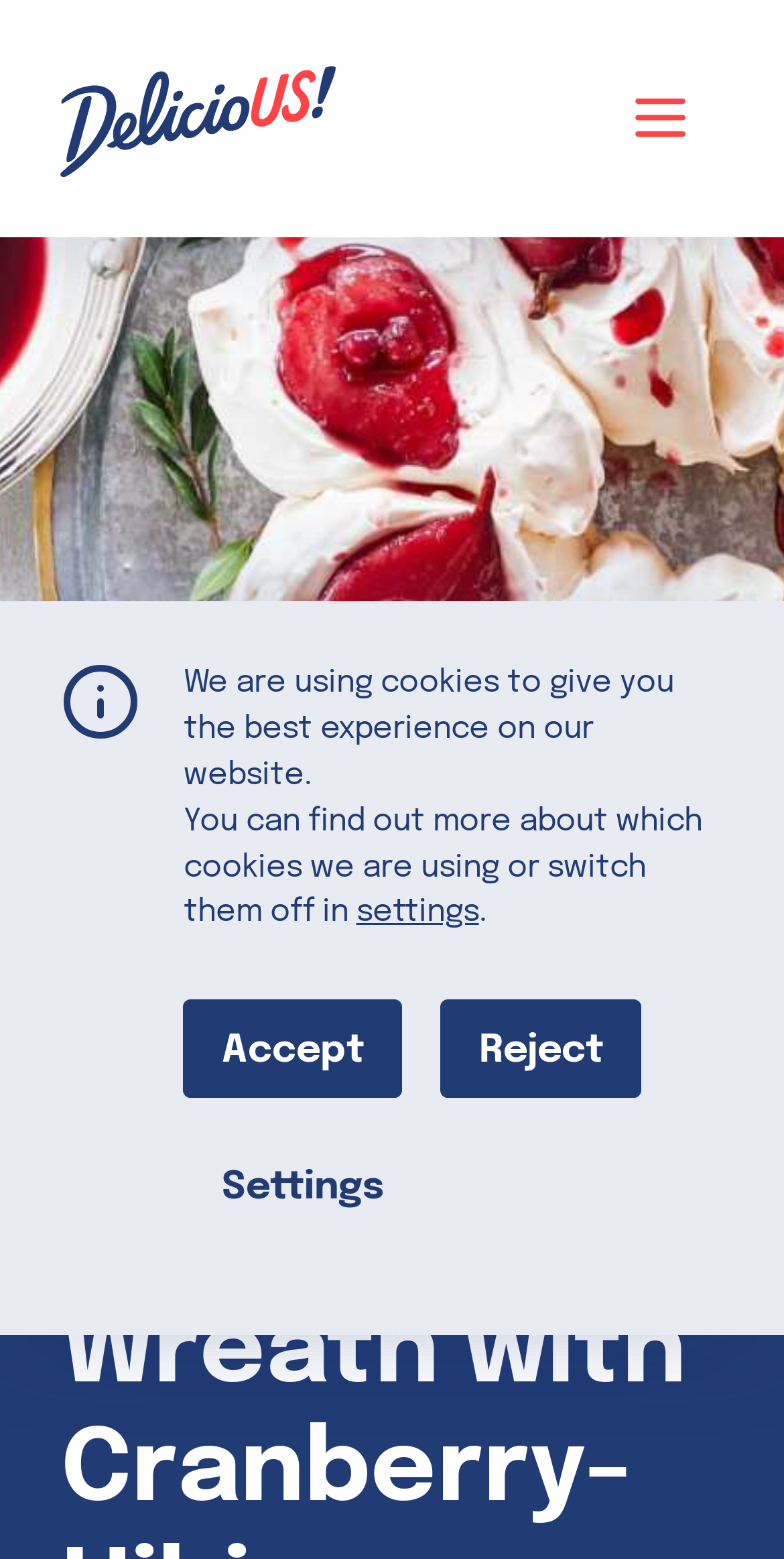Use the details in the image to answer the question thoroughly: 
What is the name of the website?

The name of the website can be found in the top-left corner of the webpage, where the logo is located. The logo is an image with the text 'DelicioUS'.